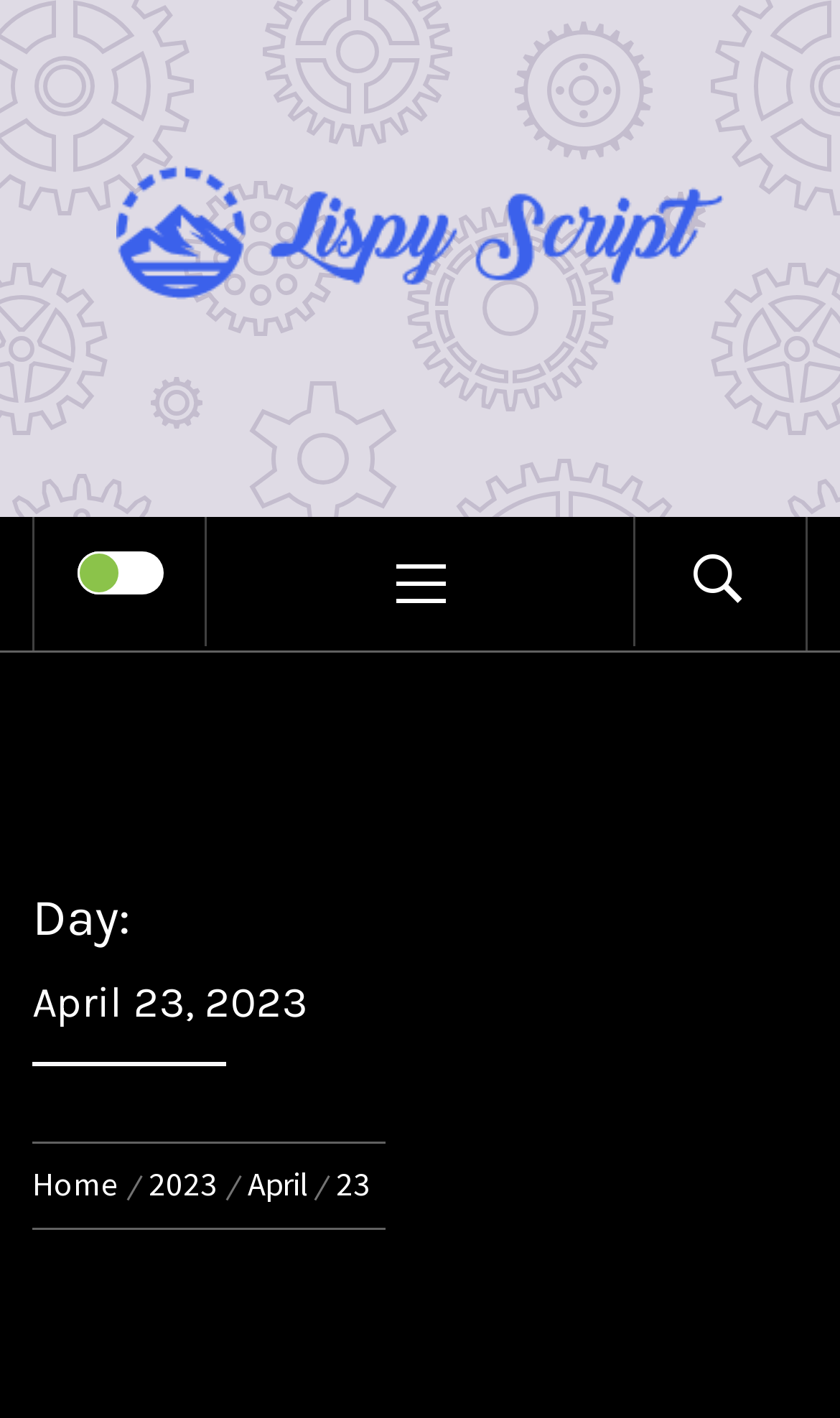Point out the bounding box coordinates of the section to click in order to follow this instruction: "view Home page".

[0.038, 0.821, 0.159, 0.85]